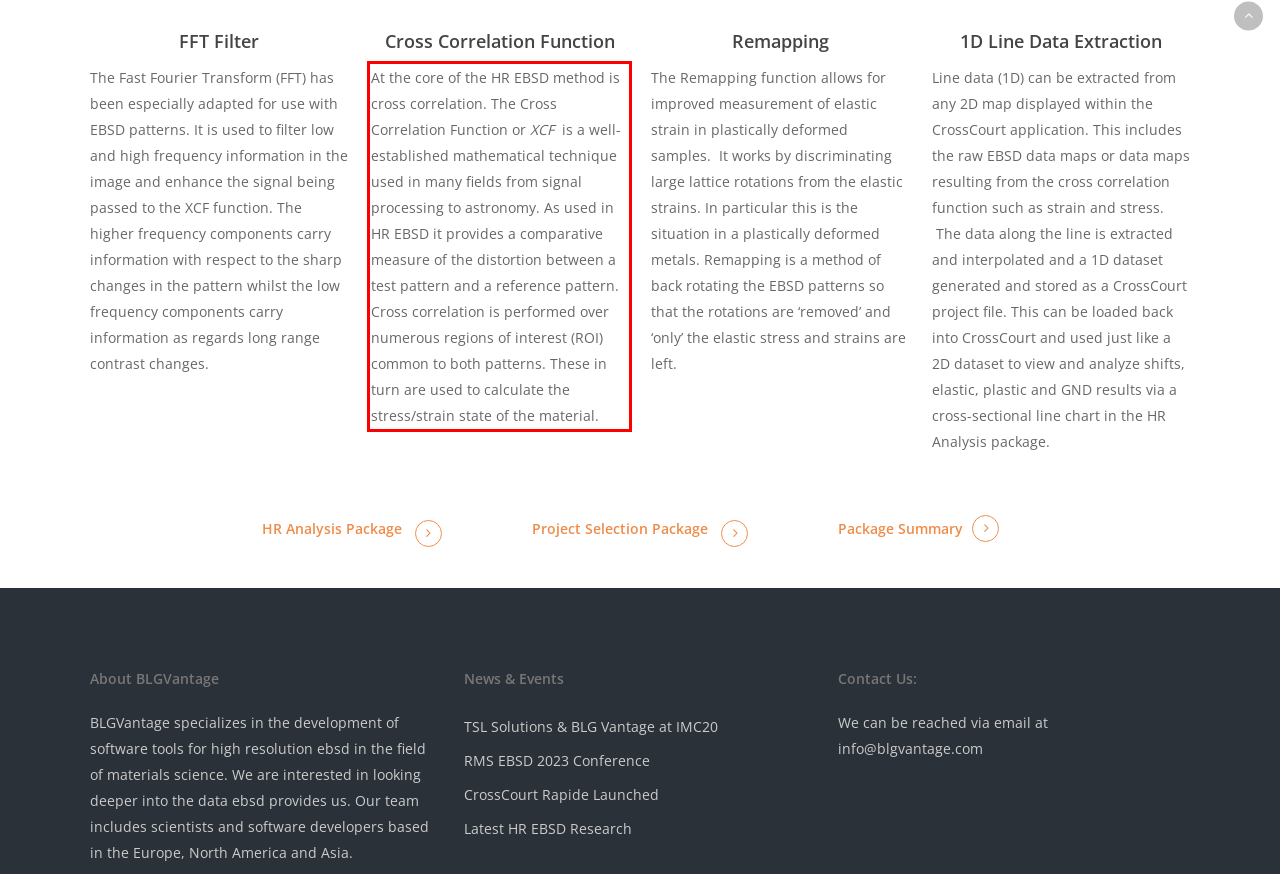Given a screenshot of a webpage containing a red rectangle bounding box, extract and provide the text content found within the red bounding box.

At the core of the HR EBSD method is cross correlation. The Cross Correlation Function or XCF is a well-established mathematical technique used in many fields from signal processing to astronomy. As used in HR EBSD it provides a comparative measure of the distortion between a test pattern and a reference pattern. Cross correlation is performed over numerous regions of interest (ROI) common to both patterns. These in turn are used to calculate the stress/strain state of the material.